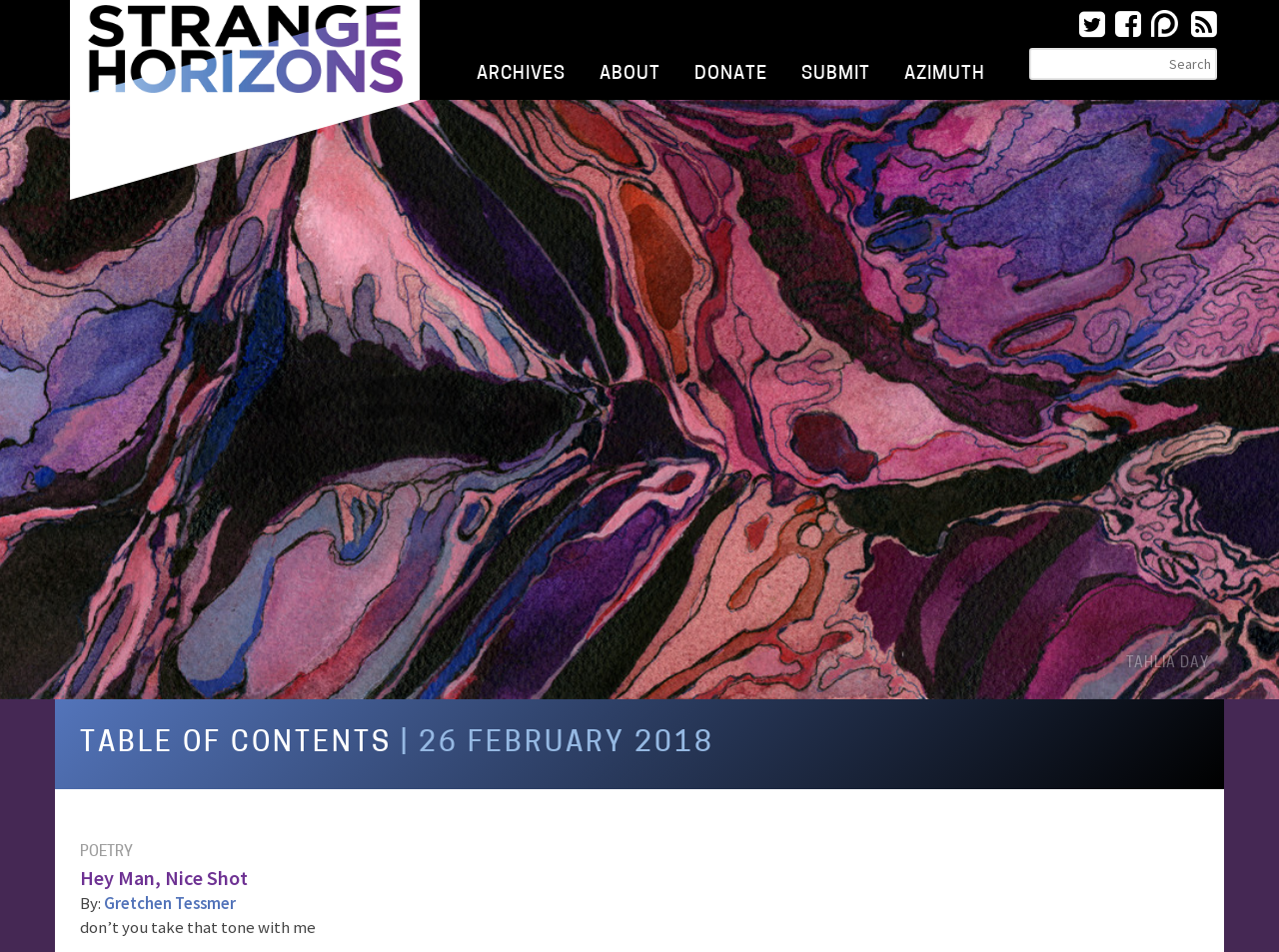Please determine the bounding box coordinates for the element that should be clicked to follow these instructions: "Follow on Twitter".

[0.844, 0.005, 0.864, 0.045]